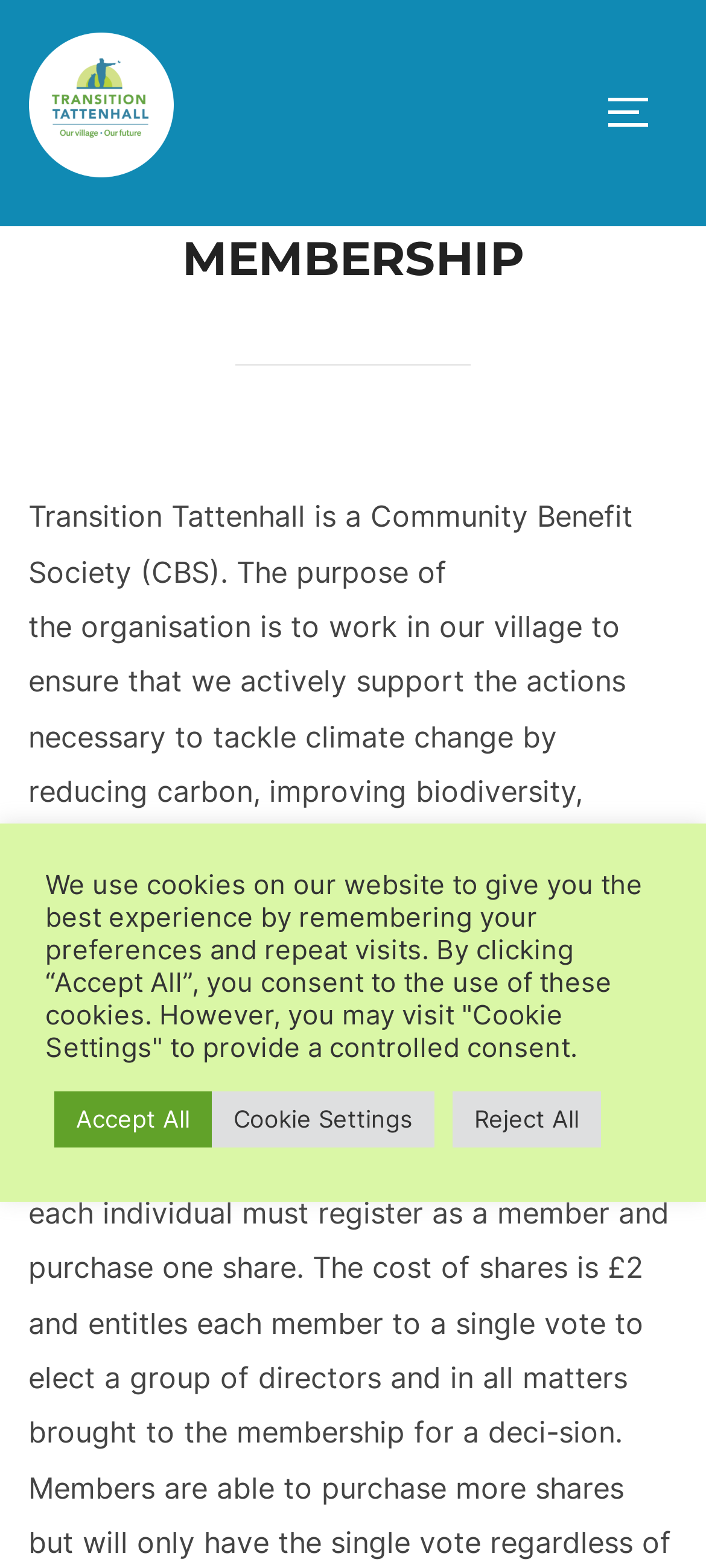Give a complete and precise description of the webpage's appearance.

The webpage is about Transition Tattenhall, a Community Benefit Society (CBS) focused on tackling climate change in the village. At the top left of the page, there is a link and an image, both labeled "Transition Tattenhall", which likely serve as a logo or branding element. 

On the top right, there is a button to toggle the sidebar and navigation. Below this button, there is a header section with a heading that reads "MEMBERSHIP". 

Under the header, there is a block of text that describes the purpose of Transition Tattenhall, which is to support actions necessary to tackle climate change by reducing carbon, improving biodiversity, reducing consumption, and strengthening community resilience. 

Further down the page, there is a notice about the use of cookies on the website, which informs users that their preferences and repeat visits will be remembered. This notice is accompanied by three buttons: "Accept All", "Cookie Settings", and "Reject All", which allow users to manage their cookie preferences.